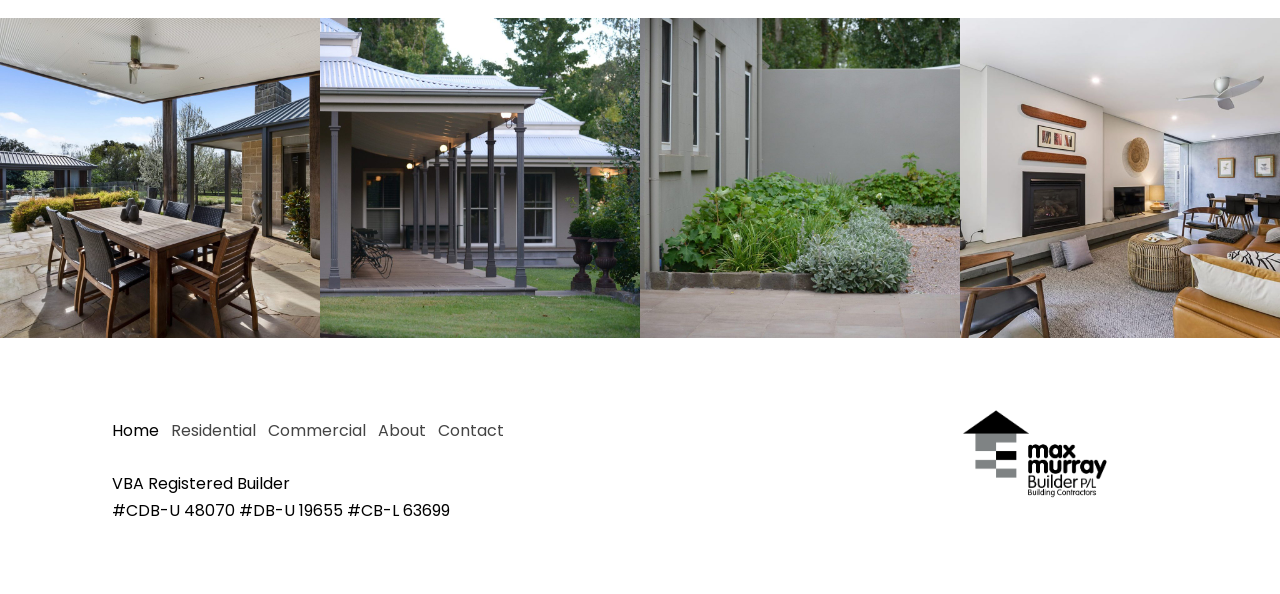Please identify the bounding box coordinates of where to click in order to follow the instruction: "click the link to hensley-p08".

[0.0, 0.03, 0.25, 0.569]